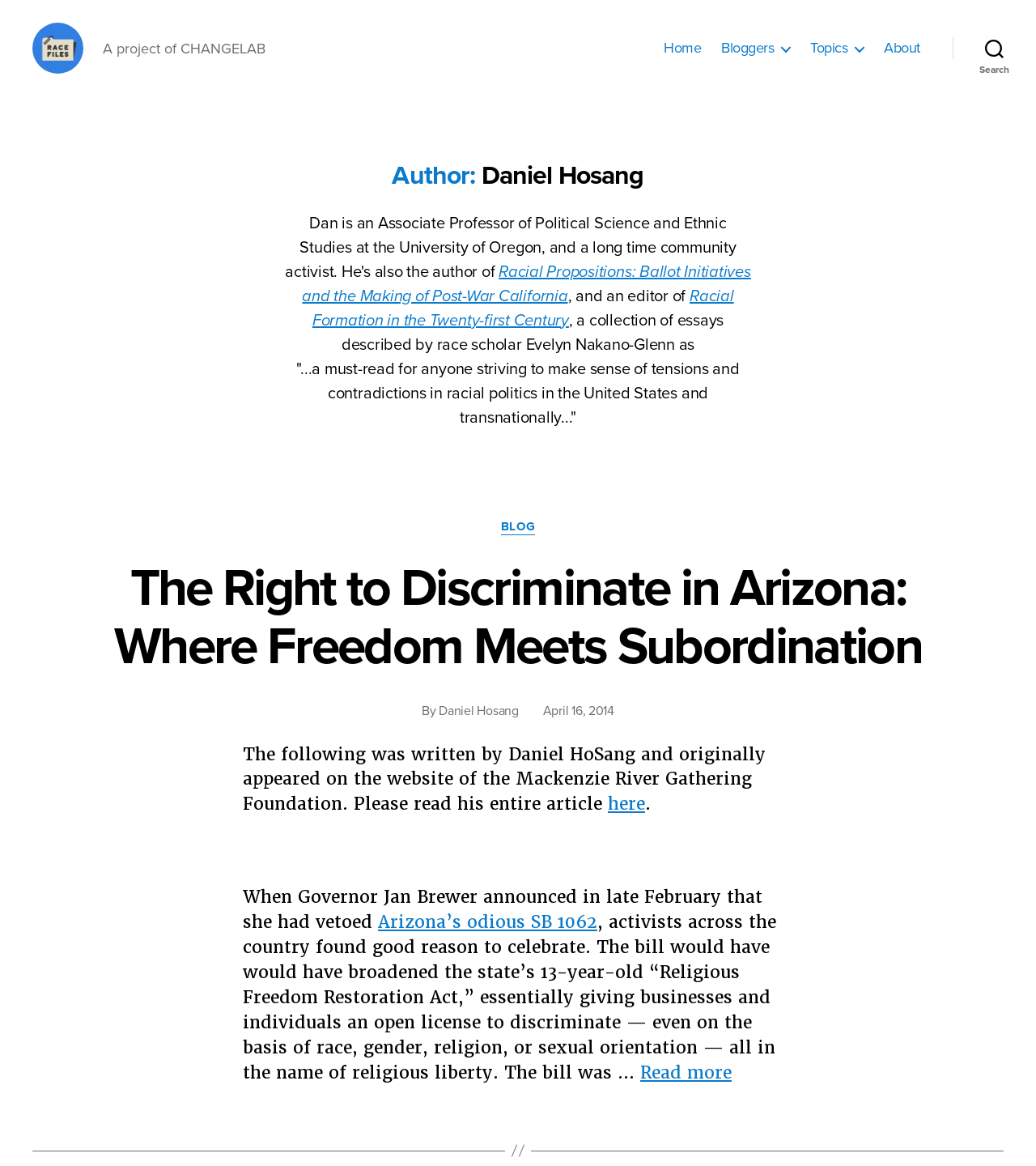Determine the bounding box coordinates of the element that should be clicked to execute the following command: "Check out the 'Bloggers' page".

[0.696, 0.043, 0.763, 0.058]